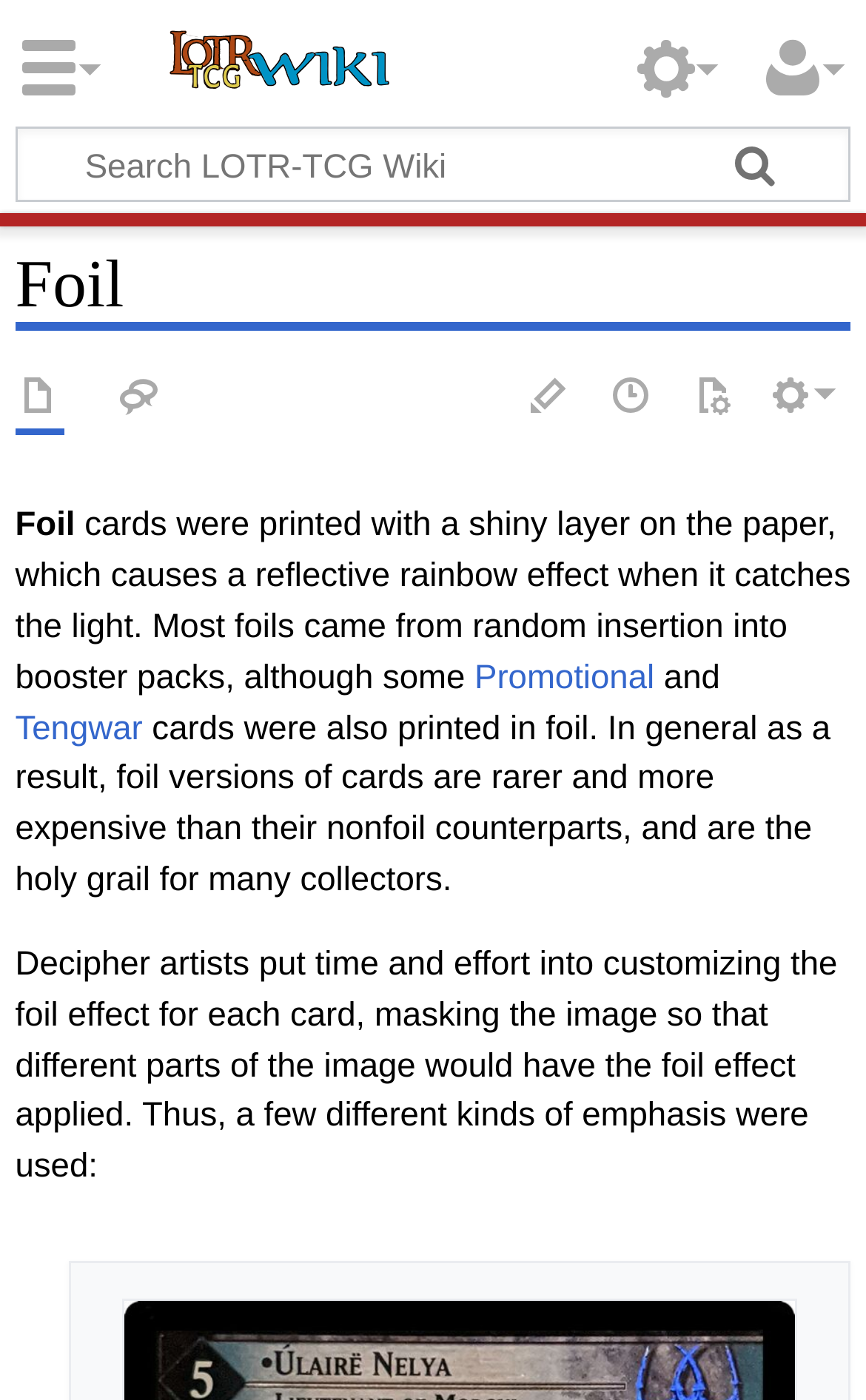What is the purpose of the 'Page actions' navigation?
Refer to the image and answer the question using a single word or phrase.

Edit, History, Purge cache